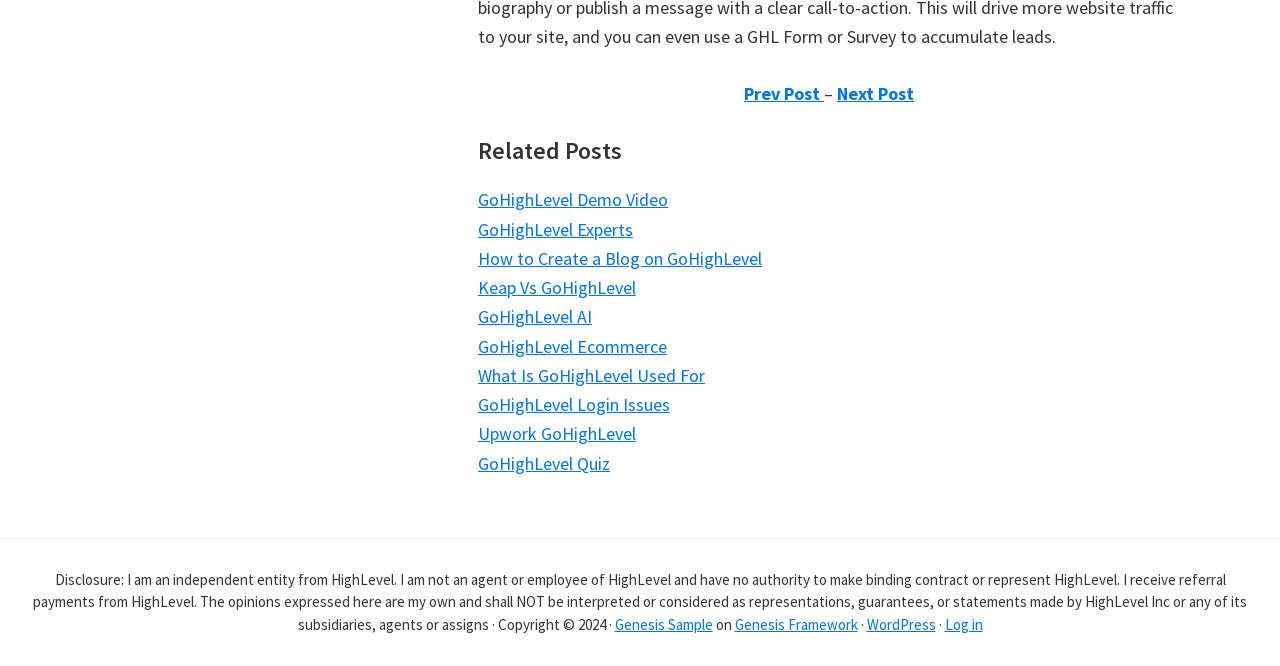Based on the element description "What Is GoHighLevel Used For", predict the bounding box coordinates of the UI element.

[0.373, 0.546, 0.551, 0.581]